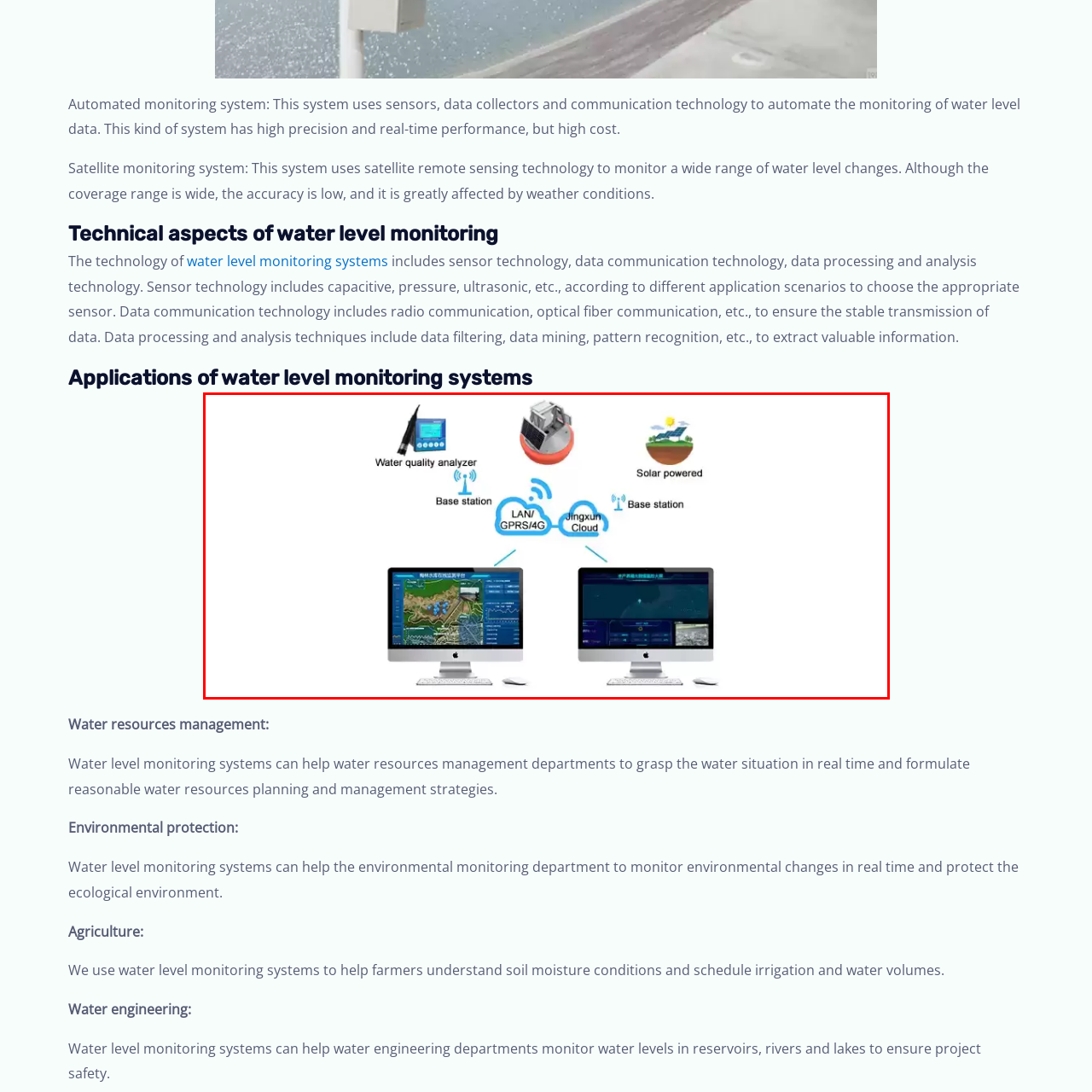Write a thorough description of the contents of the image marked by the red outline.

The image illustrates a comprehensive water level monitoring system that integrates various components for effective data collection and analysis. At the top, elements such as a water quality analyzer and a solar-powered buoy are depicted, indicating the system’s reliance on sustainable energy and comprehensive monitoring tools. The central aspect of the system features connection icons signifying data transmission through LAN, GPRS, and 4G networks, illustrating the technological backbone that enables real-time data sharing. 

On either side of the image, two desktop monitors display user interfaces for data visualization, showcasing geographic maps and analytical dashboards. This setup emphasizes the system's capability for managing water resources by providing critical insights into water levels, quality, and environmental conditions, thereby supporting efficient planning and management strategies for water resource departments. Overall, the image encapsulates the technical sophistication and practical applications of modern water level monitoring systems, reinforcing their importance in environmental protection, agriculture, and infrastructure safety.